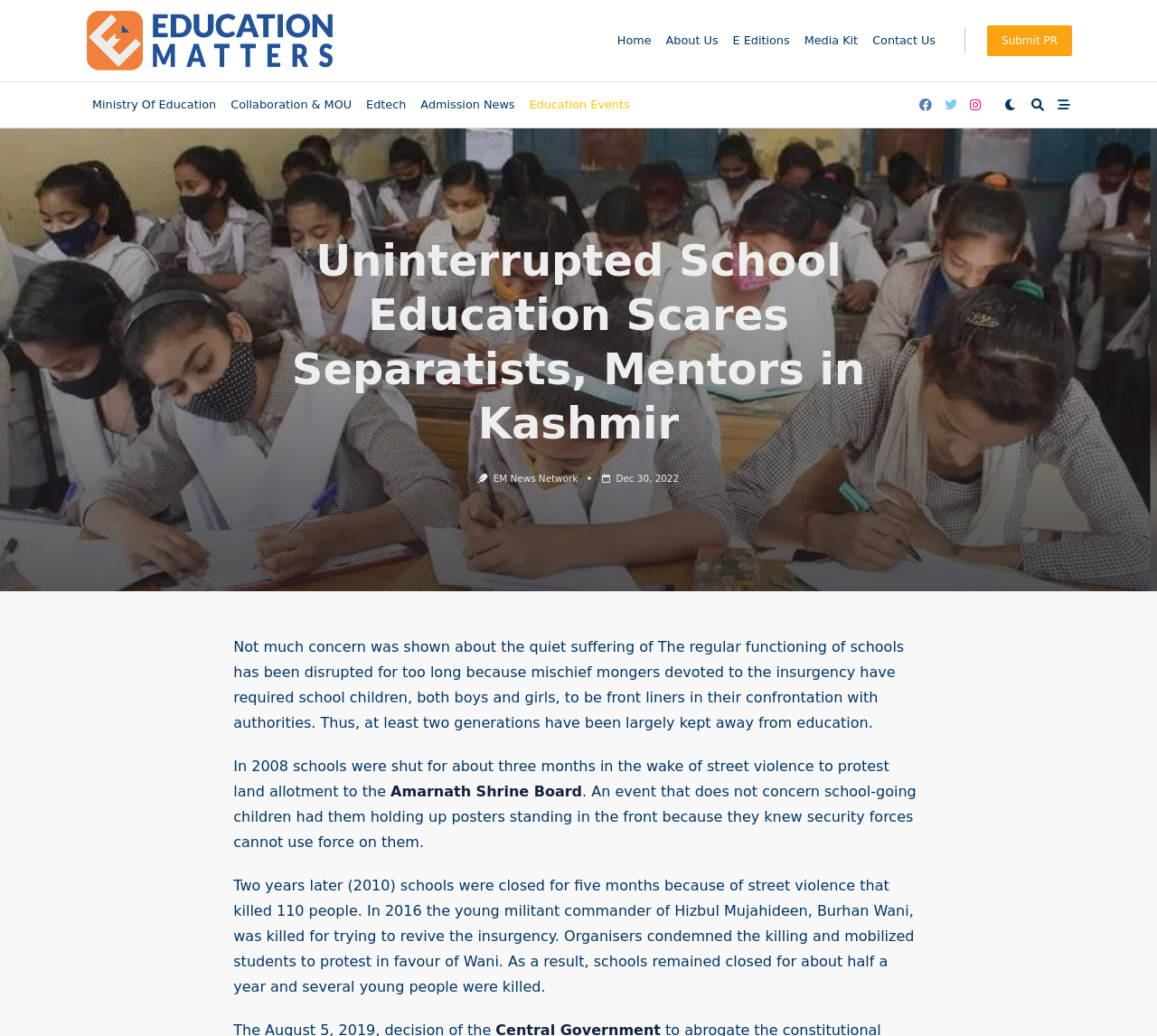Pinpoint the bounding box coordinates of the element that must be clicked to accomplish the following instruction: "Click on the 'About Us' link". The coordinates should be in the format of four float numbers between 0 and 1, i.e., [left, top, right, bottom].

[0.569, 0.02, 0.627, 0.059]